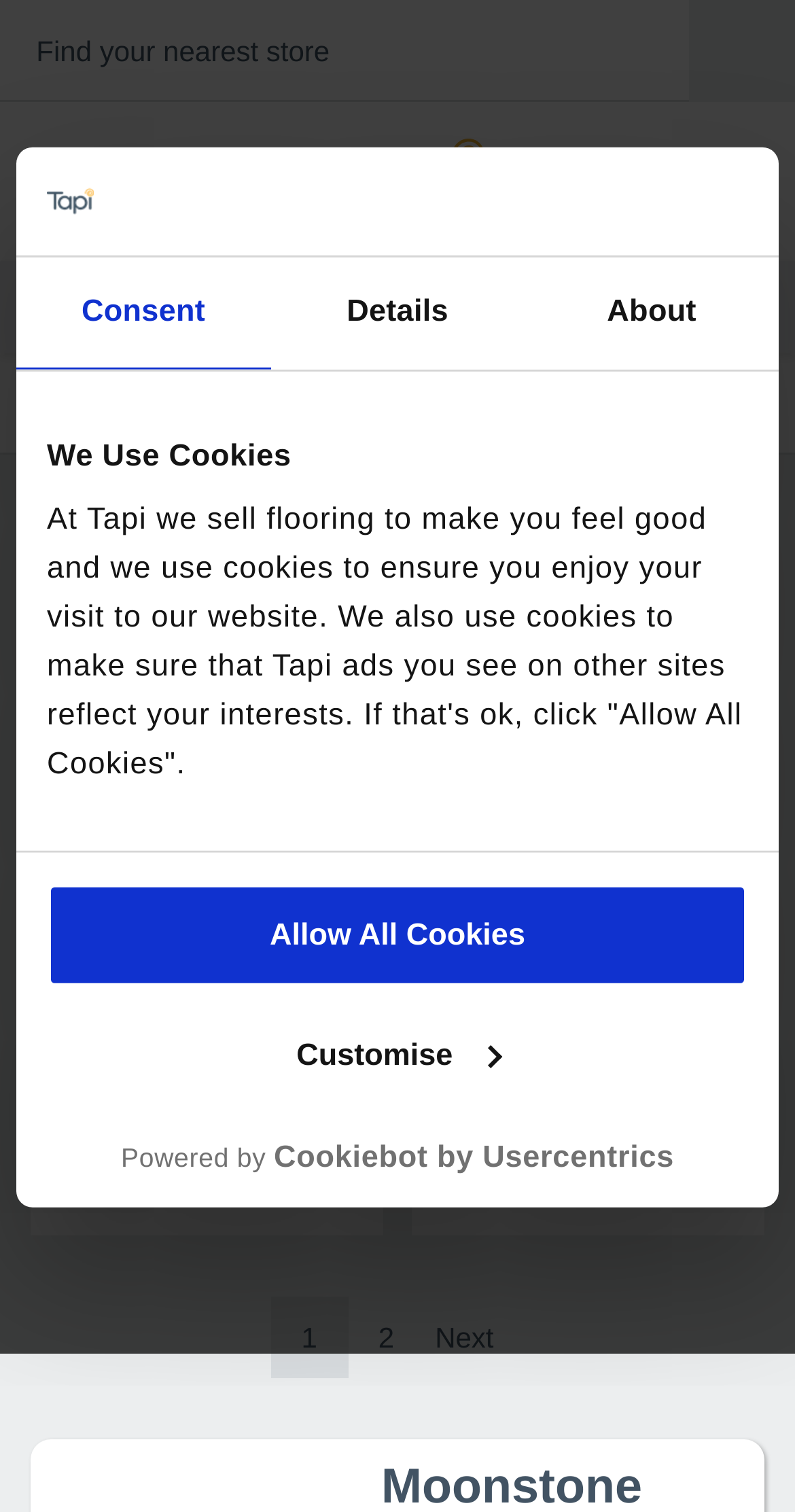What are the types of flooring available?
Refer to the image and provide a detailed answer to the question.

By examining the links on the webpage, I can see that Tapi offers various types of flooring, including Carpets, Vinyl Flooring, Laminate Flooring, Luxury Vinyl Tiles, and Engineered Wood.